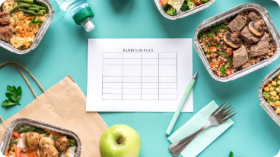What is the green apple symbolizing?
Examine the image and give a concise answer in one word or a short phrase.

Healthy snacking options